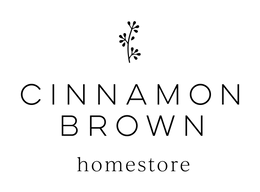What type of graphic is above the brand name?
Give a thorough and detailed response to the question.

The delicate floral graphic above the brand name adds a touch of sophistication and warmth to the overall design of the logo.